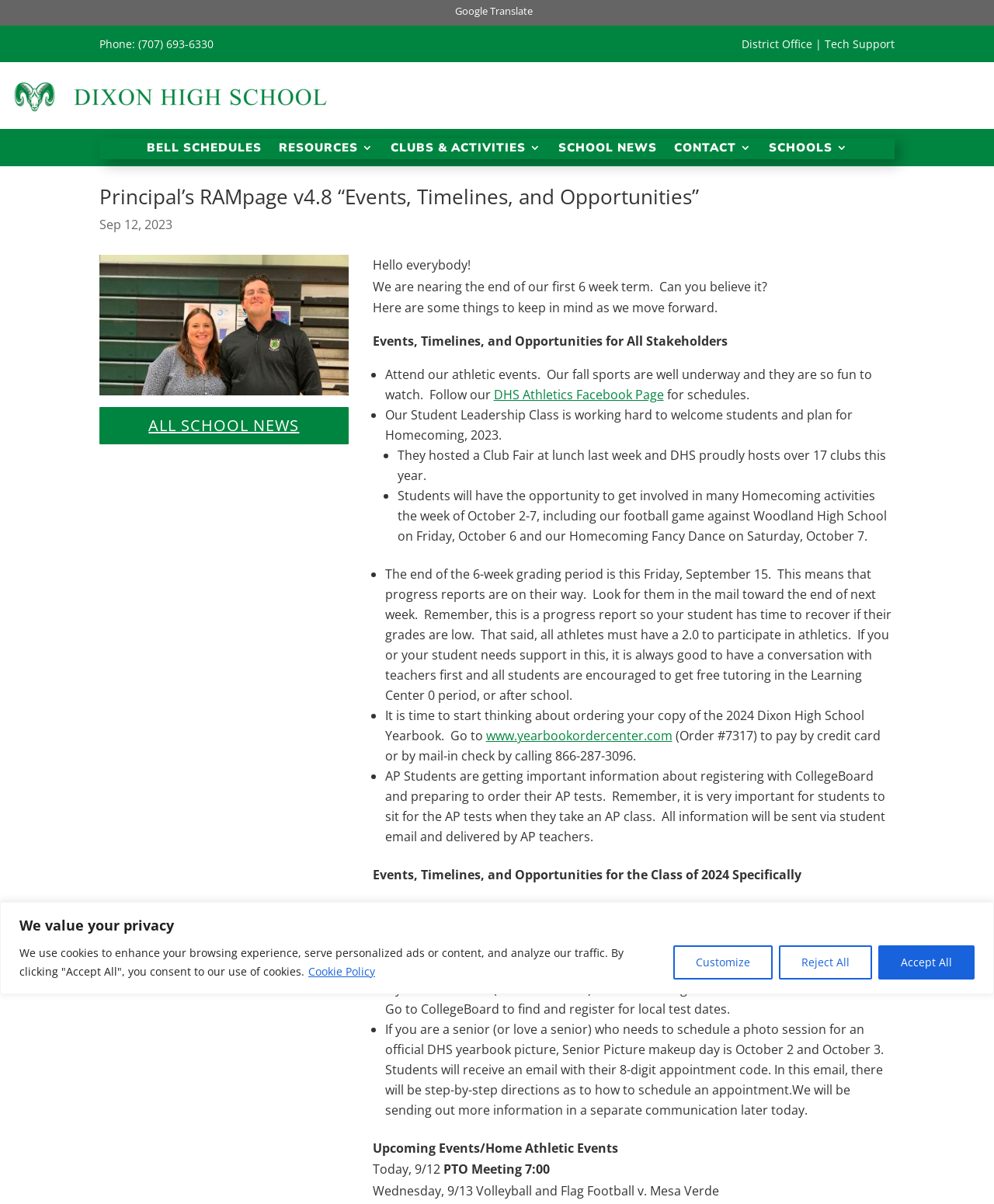What is the minimum GPA required for athletes to participate in athletics?
Look at the image and respond to the question as thoroughly as possible.

I found the minimum GPA required for athletes to participate in athletics by reading the text under the 'Principal’s RAMpage v4.8 “Events, Timelines, and Opportunities”' heading. It mentions that all athletes must have a 2.0 to participate in athletics.